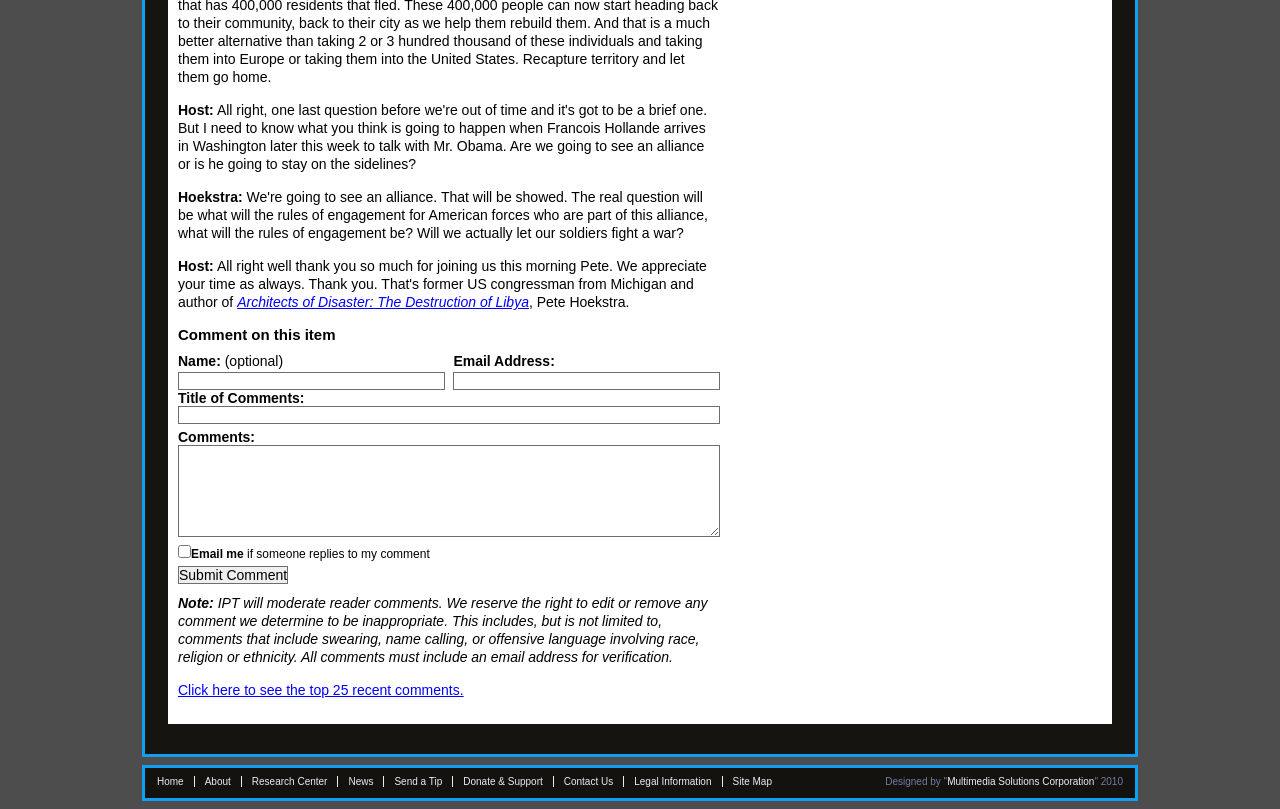Please specify the bounding box coordinates in the format (top-left x, top-left y, bottom-right x, bottom-right y), with values ranging from 0 to 1. Identify the bounding box for the UI component described as follows: parent_node: Title of Comments: name="c_send_title"

[0.139, 0.502, 0.562, 0.524]